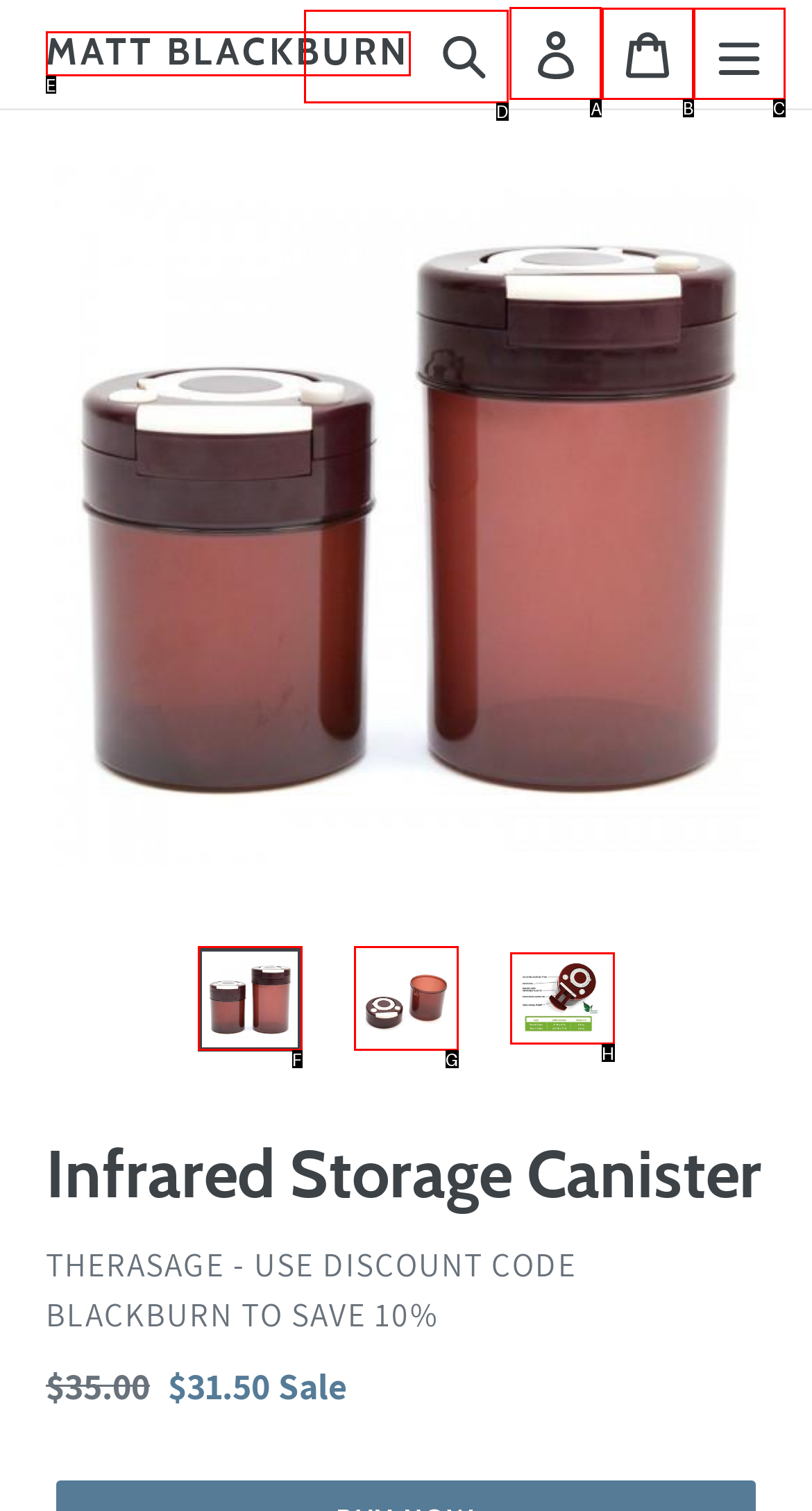Select the appropriate HTML element that needs to be clicked to finish the task: Log in to the account
Reply with the letter of the chosen option.

A